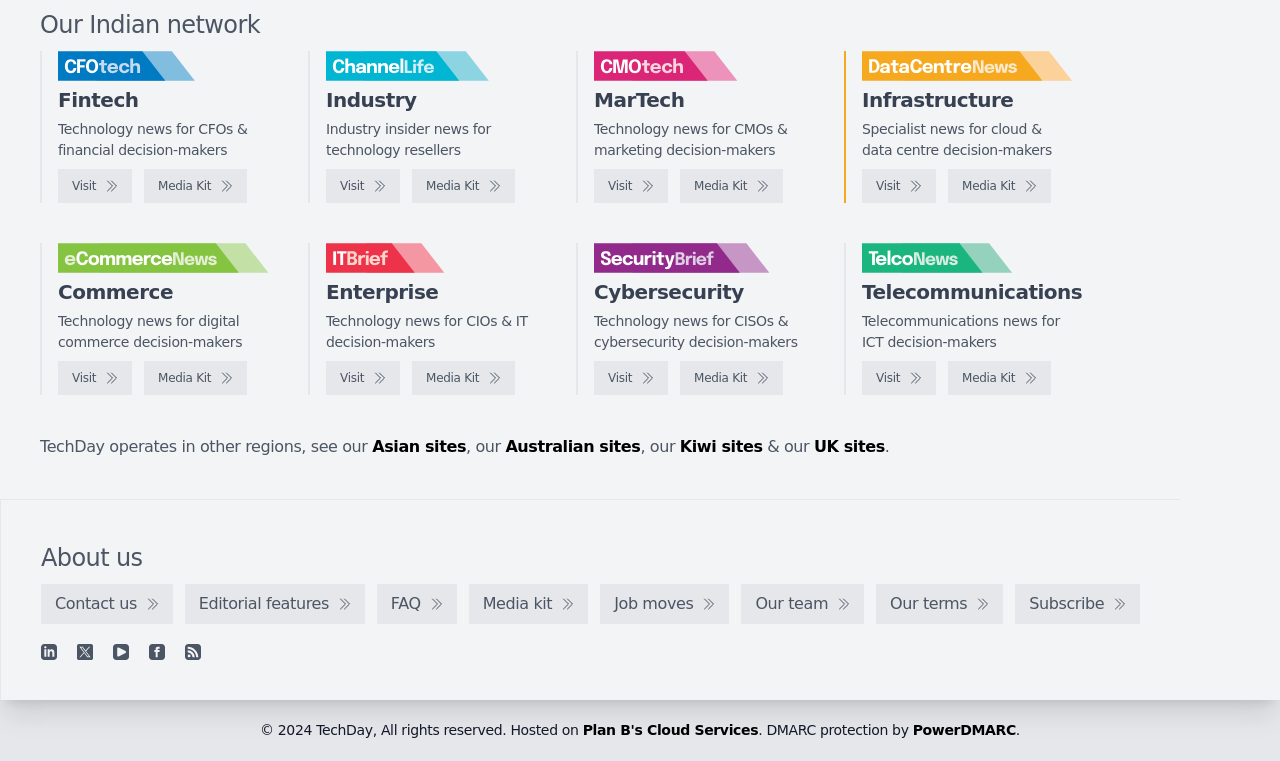Please identify the bounding box coordinates of the clickable area that will allow you to execute the instruction: "Contact us".

[0.032, 0.767, 0.135, 0.82]